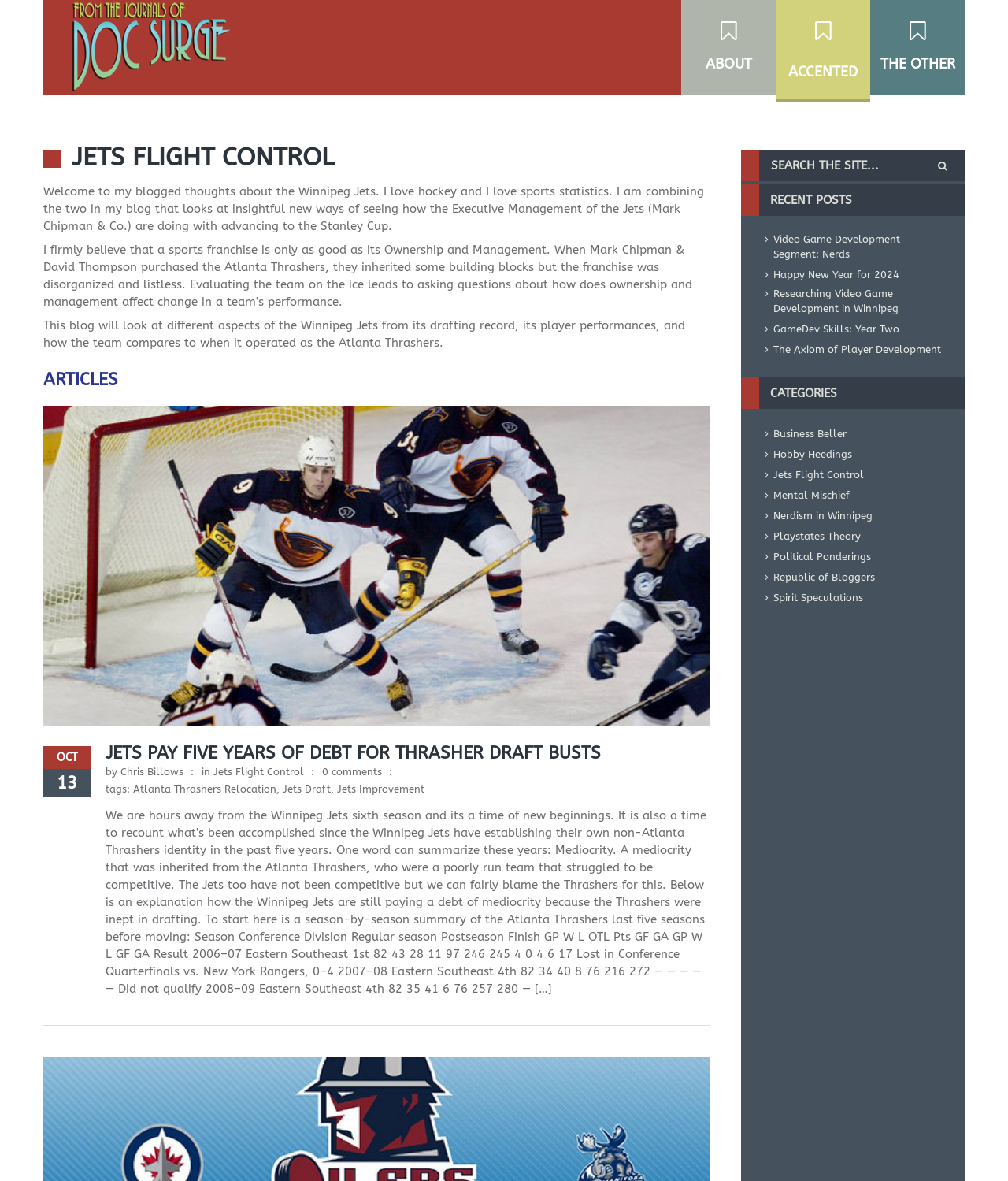Find and specify the bounding box coordinates that correspond to the clickable region for the instruction: "Click the ABOUT link".

[0.676, 0.0, 0.77, 0.08]